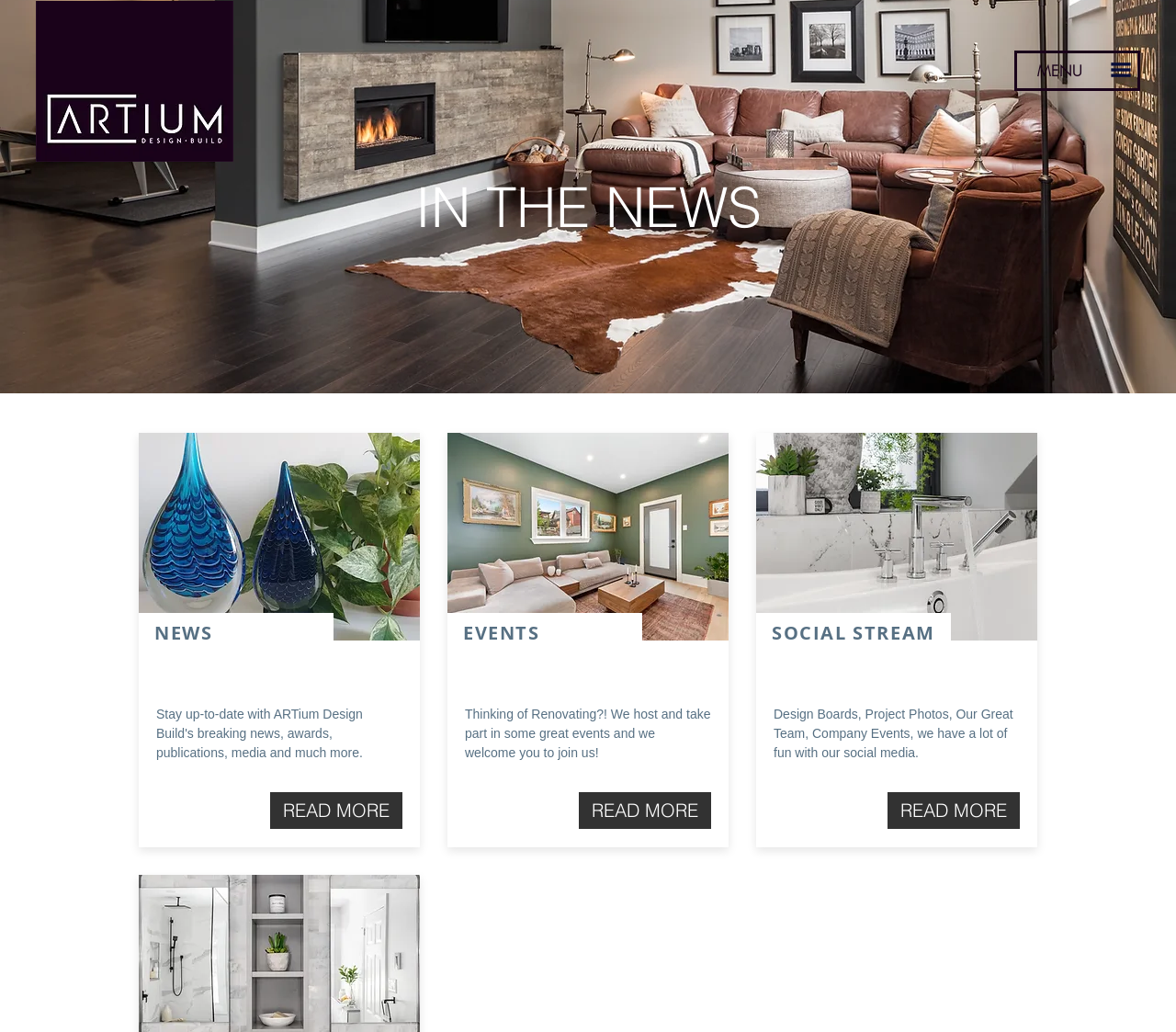What is the purpose of the 'MENU' button?
Using the image as a reference, answer the question with a short word or phrase.

To open a menu